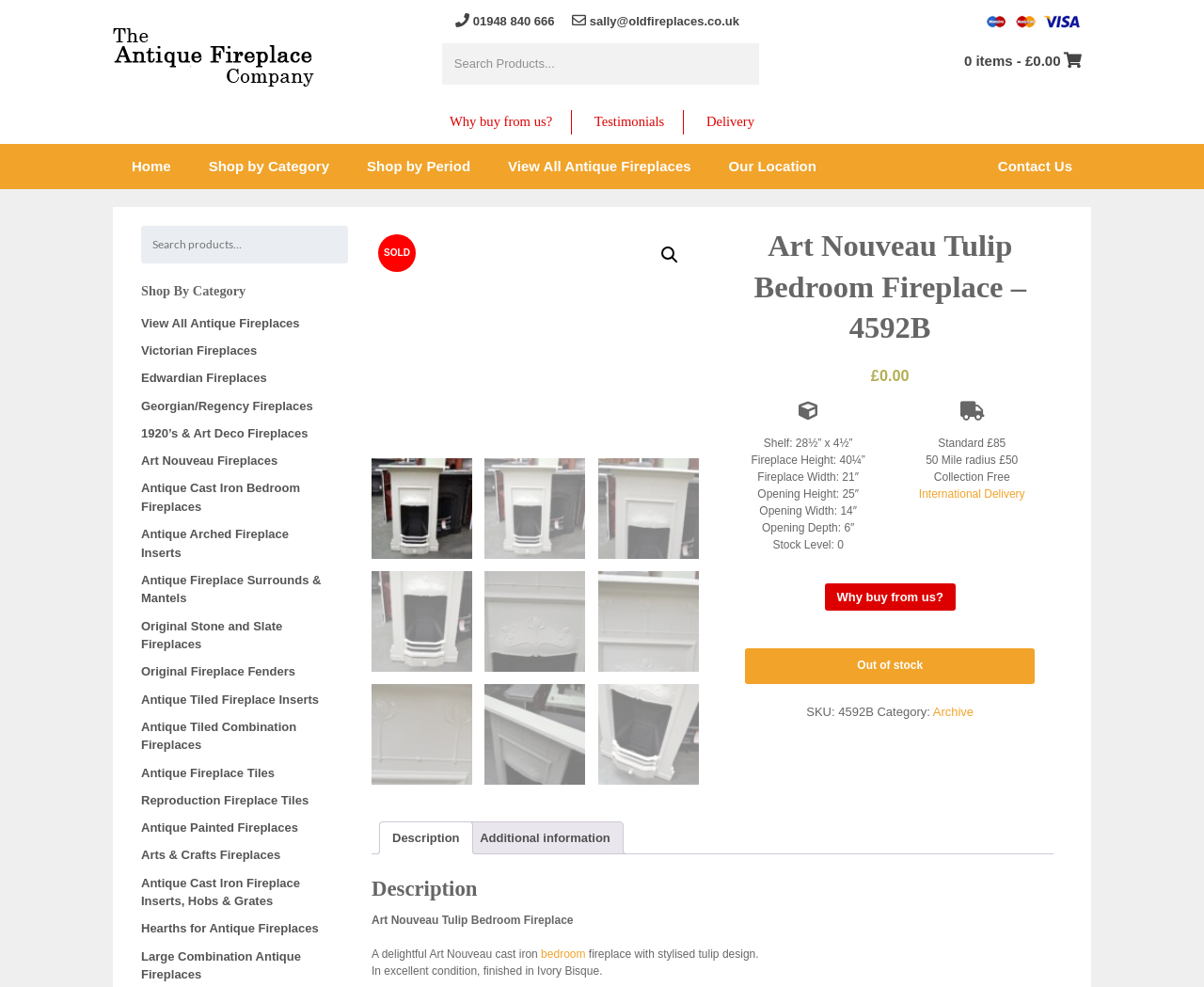Detail the various sections and features of the webpage.

This webpage is about an Art Nouveau cast iron bedroom fireplace with a stylized tulip design, finished in Ivory Bisque, from a house in Worcester, circa 1905. 

At the top of the page, there is a navigation menu with links to "Why buy from us?", "Testimonials", "Delivery", and more. Below this, there is a search bar and a link to "Shop by Category". 

On the left side of the page, there are several images of the fireplace, showcasing its design and details from different angles. 

In the center of the page, there is a heading that reads "Art Nouveau Tulip Bedroom Fireplace – 4592B". Below this, there is a description of the fireplace, including its dimensions and features. The price of the fireplace is listed as £0.00, and there is information about its stock level and delivery options. 

Further down the page, there are tabs for "Description" and "Additional information". The "Description" tab is selected by default and provides a detailed description of the fireplace, including its condition and finish. 

On the right side of the page, there is a section with links to related categories, such as "View All Antique Fireplaces", "Victorian Fireplaces", and "Art Nouveau Fireplaces".